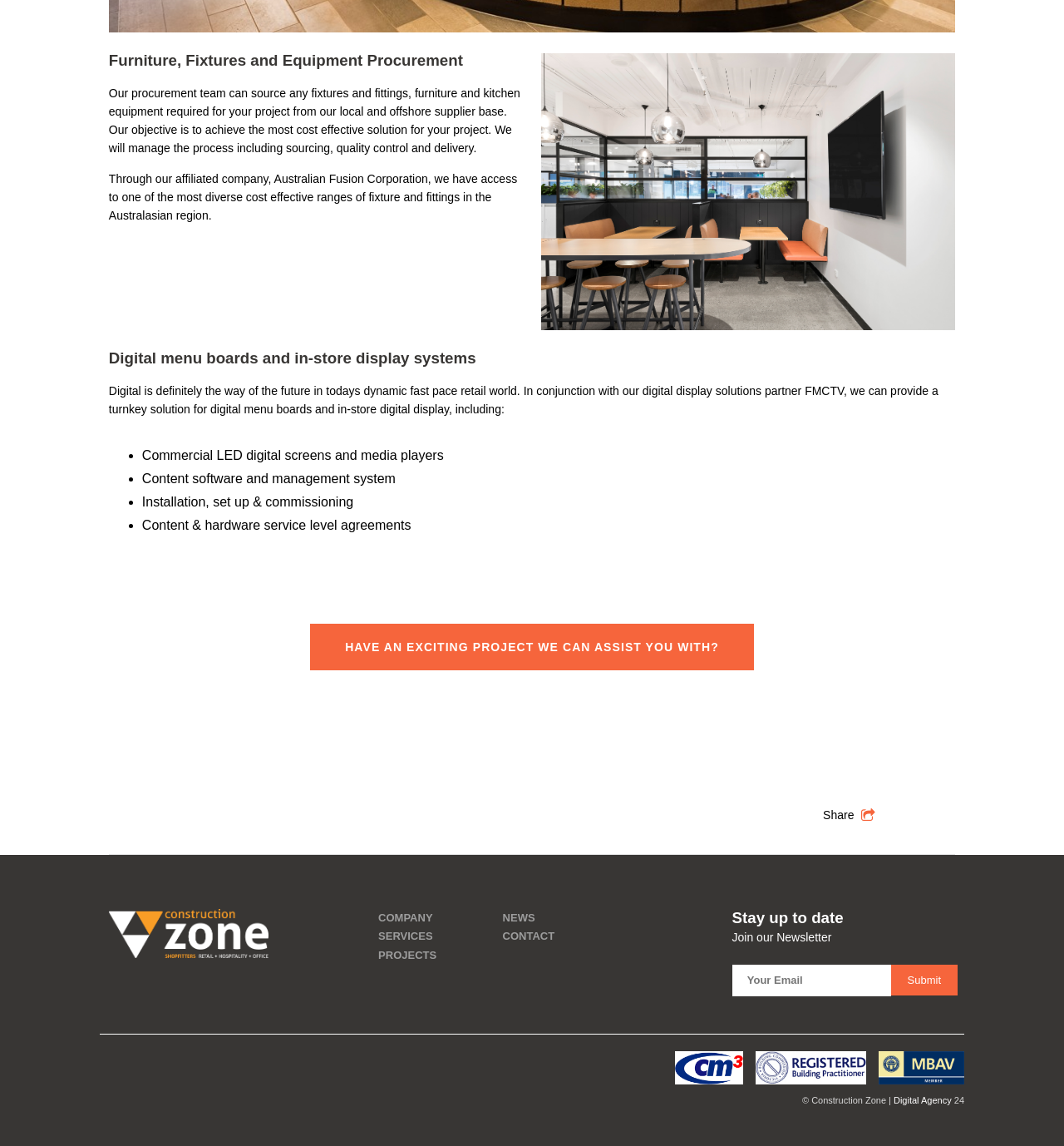Determine the bounding box for the described HTML element: "Digital Agency". Ensure the coordinates are four float numbers between 0 and 1 in the format [left, top, right, bottom].

[0.84, 0.956, 0.894, 0.964]